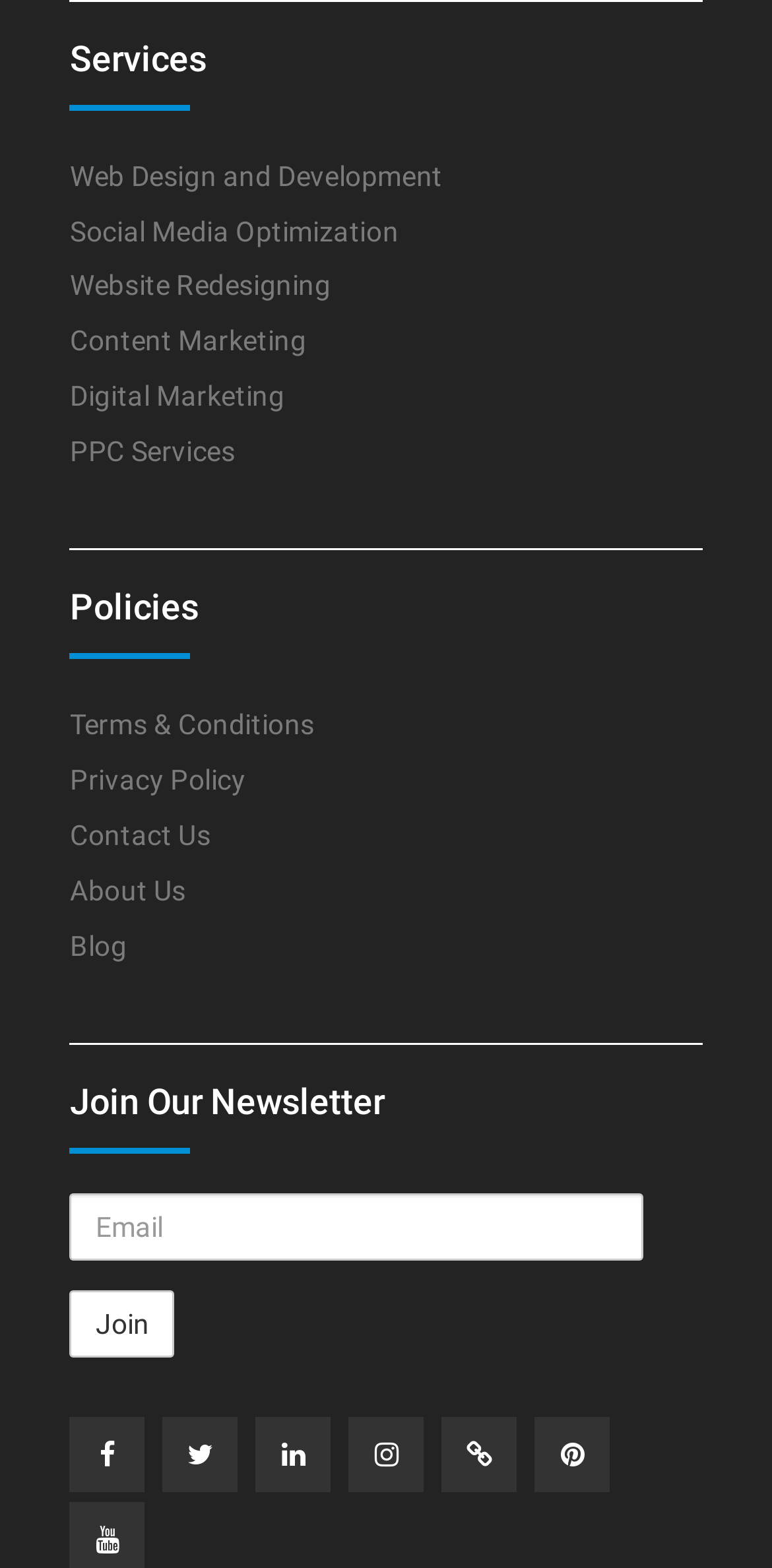Locate the bounding box coordinates of the element's region that should be clicked to carry out the following instruction: "Join the newsletter". The coordinates need to be four float numbers between 0 and 1, i.e., [left, top, right, bottom].

[0.091, 0.823, 0.227, 0.866]